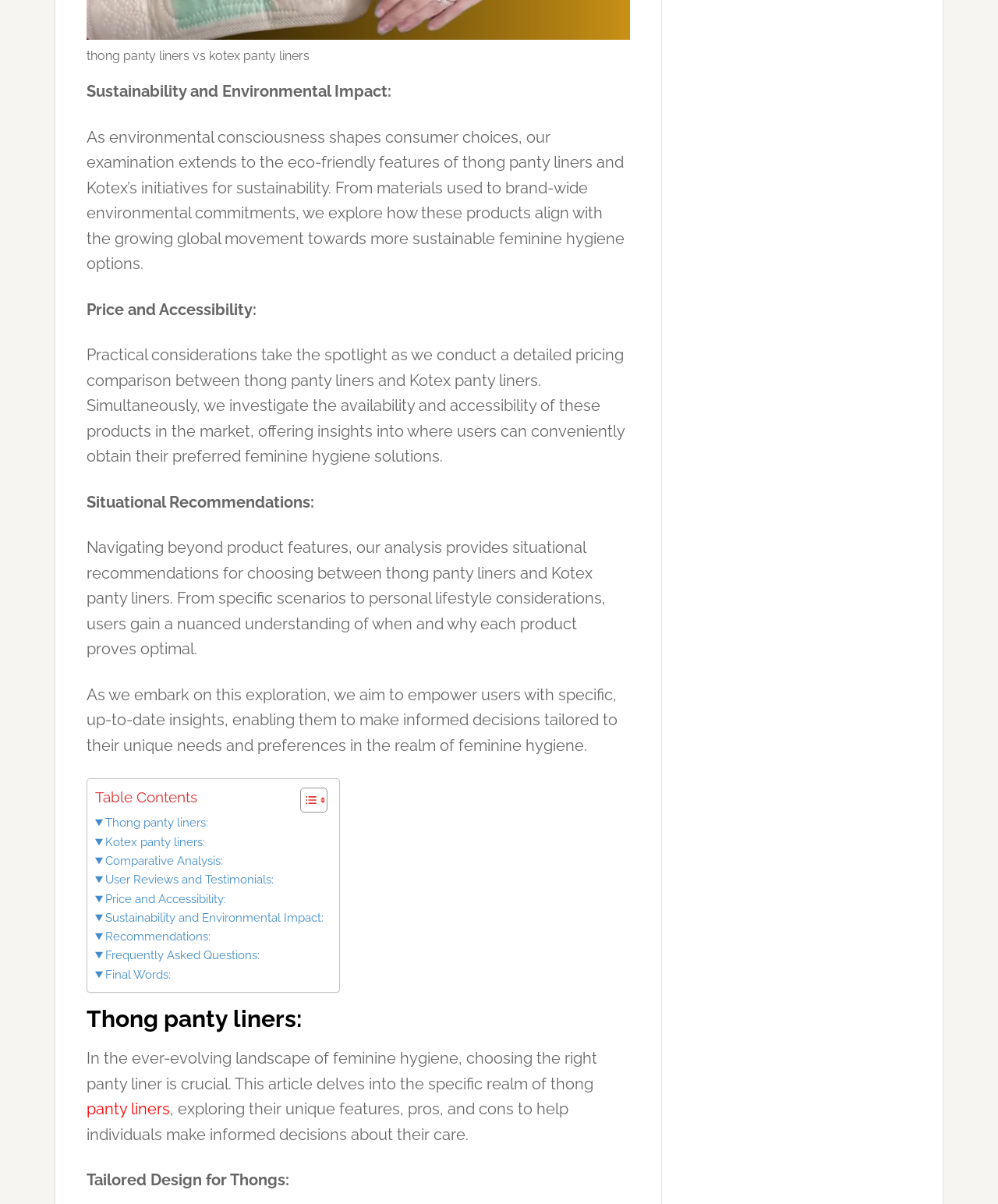What is the focus of the 'Situational Recommendations' section?
Refer to the image and give a detailed answer to the query.

The 'Situational Recommendations' section focuses on providing situational recommendations for choosing between thong panty liners and Kotex panty liners, taking into account specific scenarios and personal lifestyle considerations.